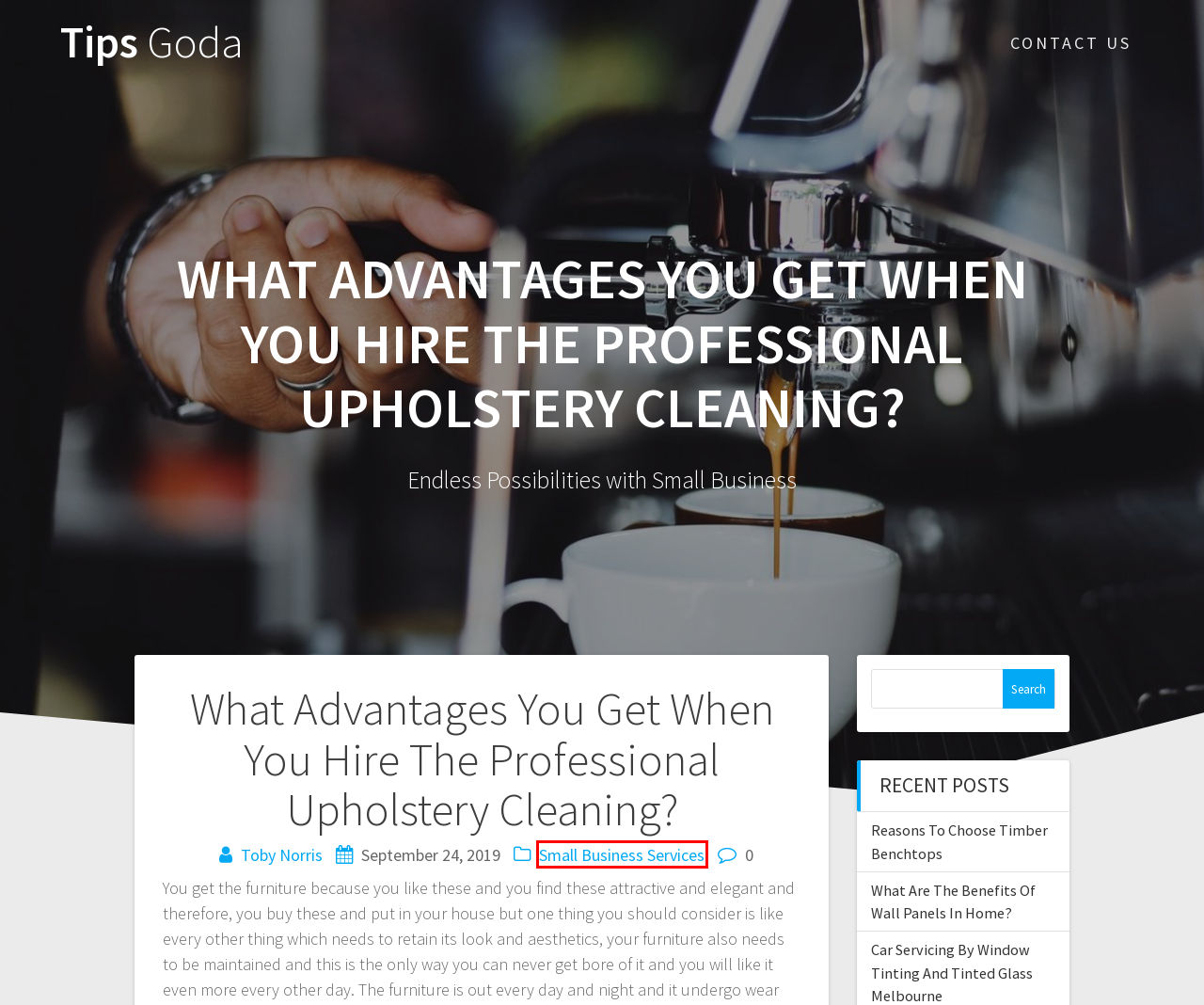Given a webpage screenshot with a red bounding box around a UI element, choose the webpage description that best matches the new webpage after clicking the element within the bounding box. Here are the candidates:
A. Contact Us – Tips Goda
B. Car Servicing By Window Tinting And Tinted Glass Melbourne – Tips Goda
C. Reasons To Choose Timber Benchtops – Tips Goda
D. Small Business Services – Tips Goda
E. What Are The Benefits Of Wall Panels In Home? – Tips Goda
F. Tips Goda – Endless Possibilities with Small Business
G. November 2018 – Tips Goda
H. Toby Norris – Tips Goda

D